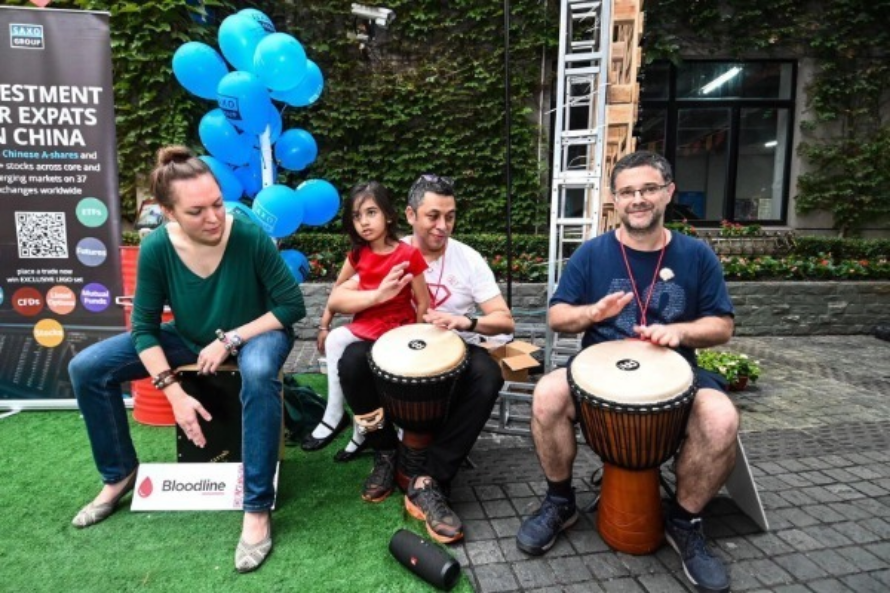Create a detailed narrative that captures the essence of the image.

The image captures a vibrant scene at a community event in downtown Shanghai, featuring individuals participating in a drum circle to raise awareness for blood donation. Seated in a grassy area, four people are engaged in playing drums, fostering a sense of joy and collaboration. 

On the left, a woman with a casual yet stylish look appears focused as she taps away on her drum, while a young girl in a bright red dress sits beside her, seemingly ready to join in. Next to them, a man in a white t-shirt contributes to the rhythm, showcasing his enthusiasm for the event. To the right, another man smiles brightly as he plays a larger drum, embodying the spirit of community engagement. 

Behind them, balloons in varying shades of blue add a festive touch, accentuating the cheerful atmosphere. Additionally, a banner for the nonprofit organization "Bloodline" is prominently displayed in front, emphasizing the cause of the event – encouraging donations and building support within the community. This lively interaction exemplifies a heartfelt commitment to helping others while fostering connections among participants.